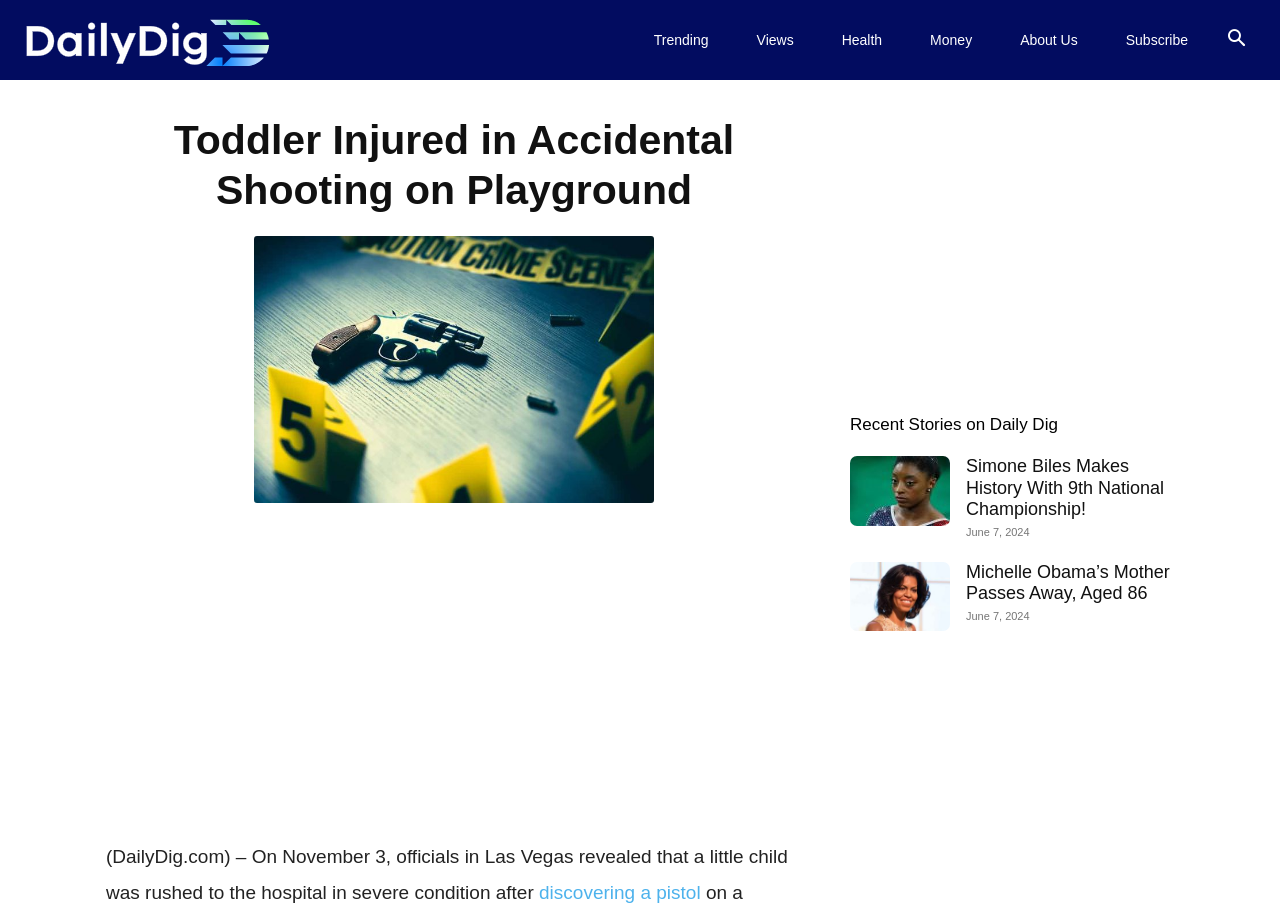Answer briefly with one word or phrase:
What is the name of the website?

Daily Dig